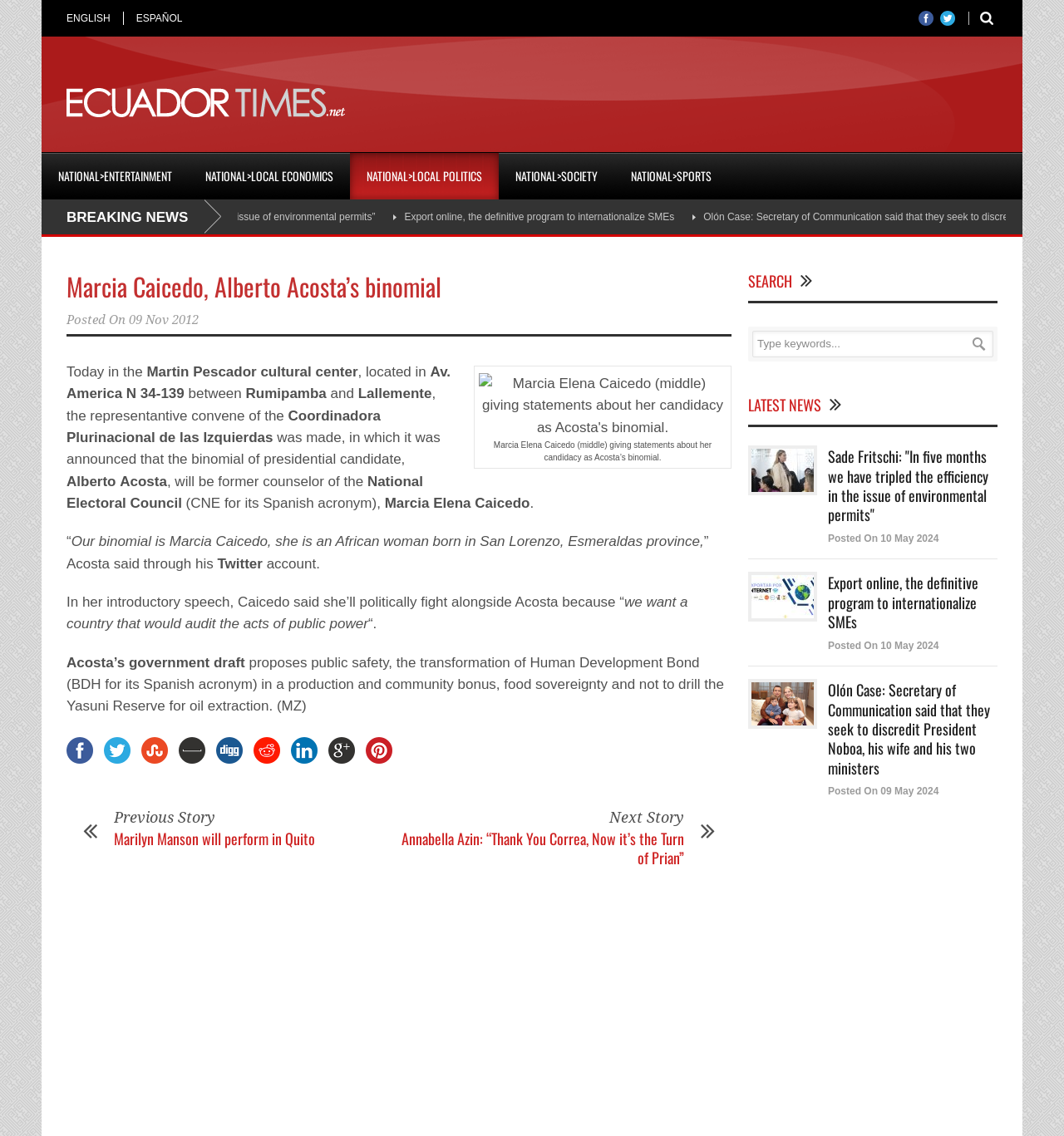Please study the image and answer the question comprehensively:
What is the name of the presidential candidate?

The answer can be found in the article's content, where it is mentioned that 'Alberto Acosta’s binomial' is the title of the article, and later in the text, it is stated that 'the binomial of presidential candidate, Alberto Acosta, will be former counselor of the National Electoral Council'.